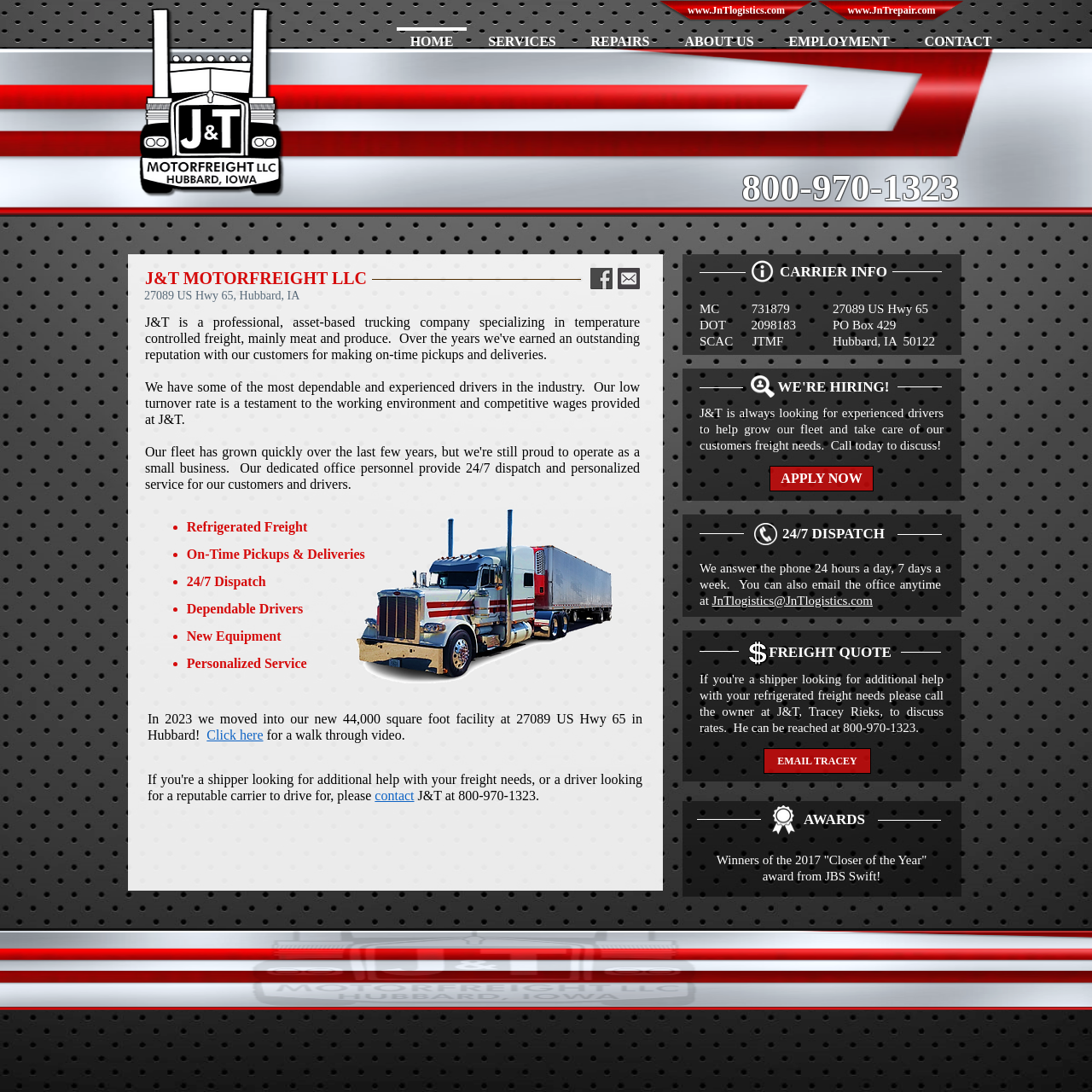Use a single word or phrase to answer the question:
What is the company's SCAC code?

JTMF